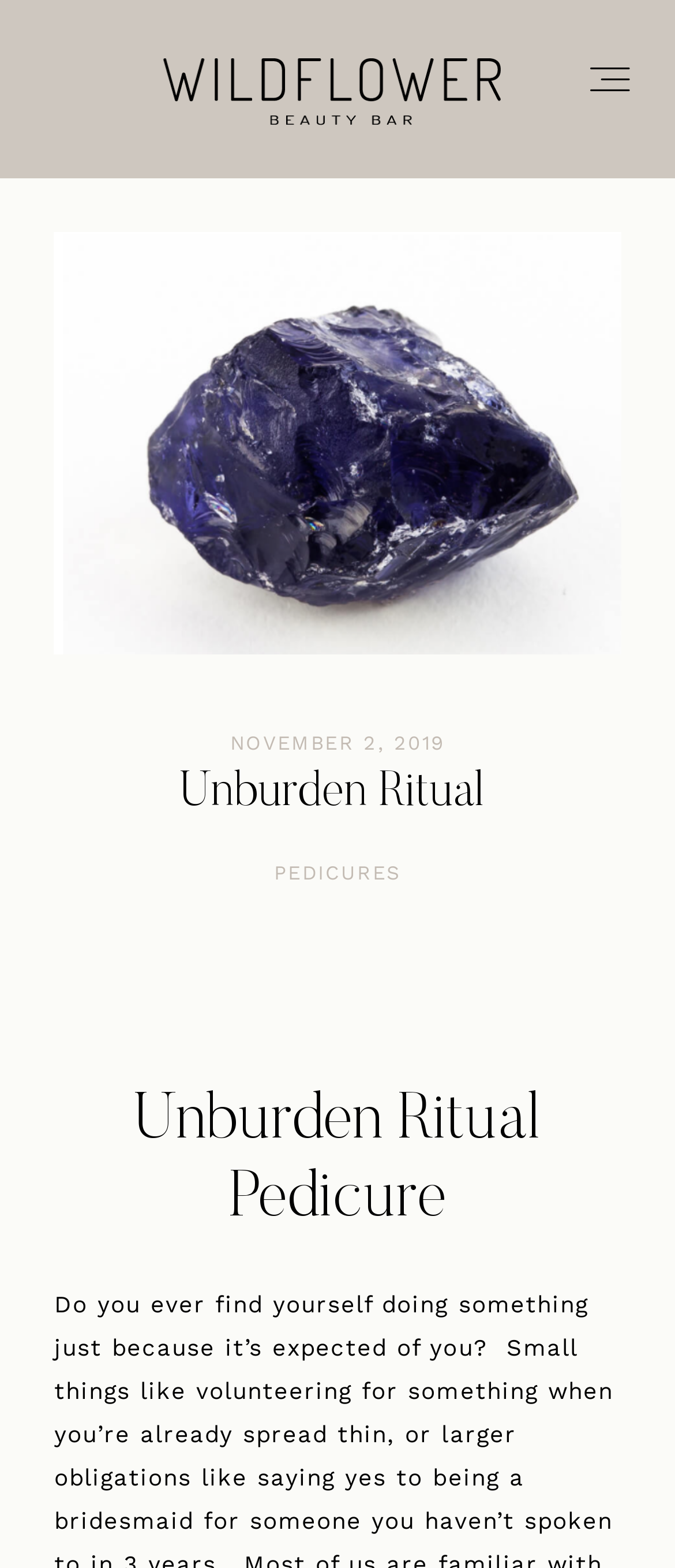Answer the question using only one word or a concise phrase: What is the name of the beauty bar?

Wildflower Beauty Bar